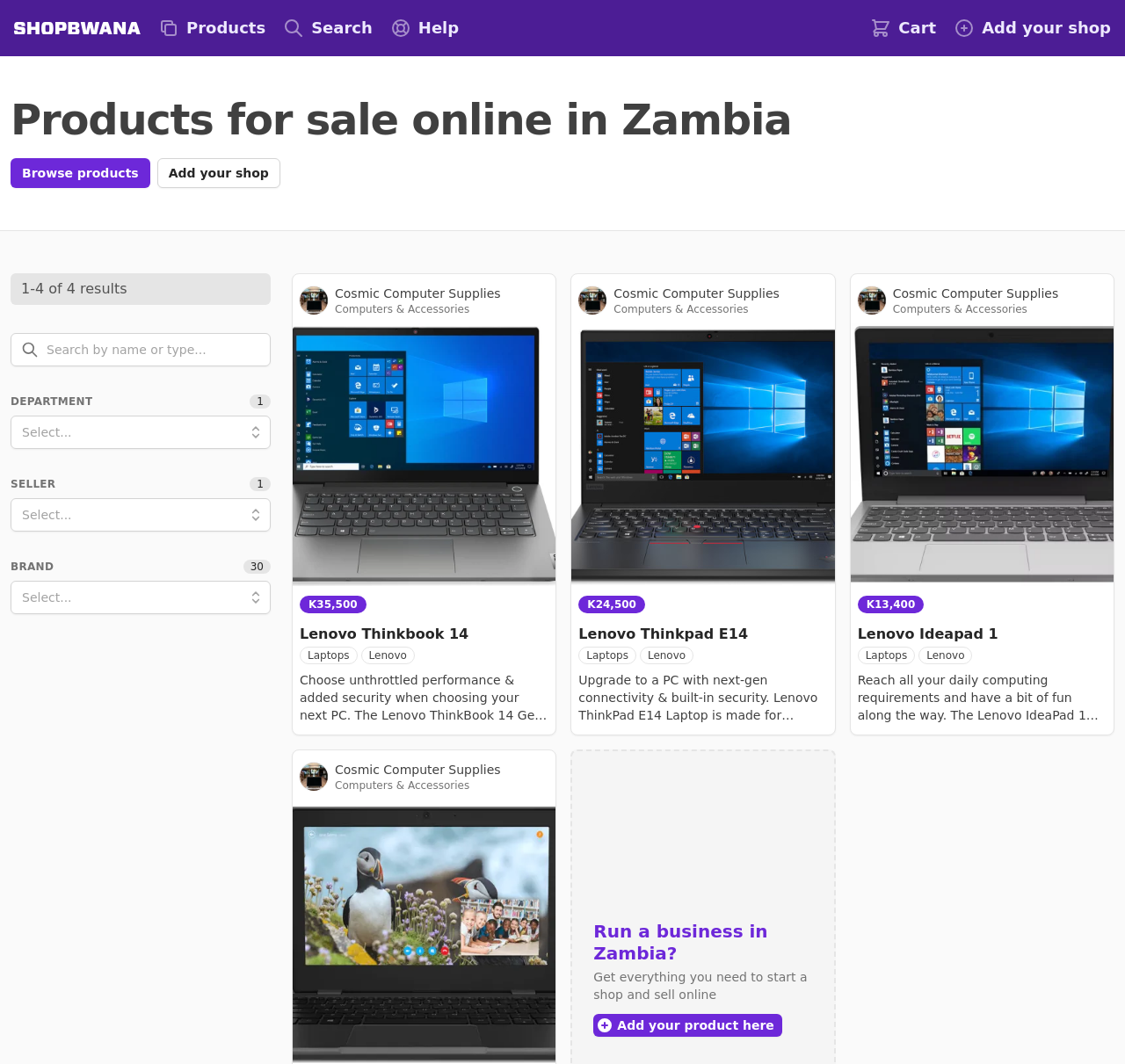What can you do with the button 'Add your product here'?
Answer the question in as much detail as possible.

I found the answer by looking at the button 'Add your product here' which is likely to be a call-to-action to add a product to the website. The purpose of this button is to allow users to add their own products to the website.